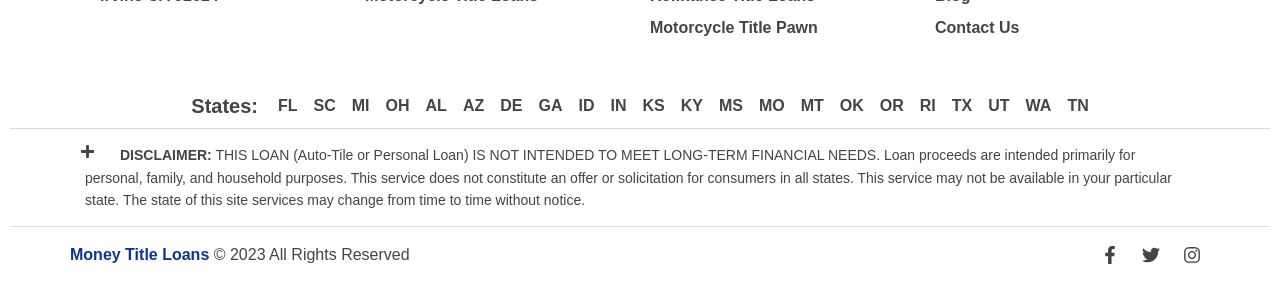What social media platforms are linked on this webpage?
Using the image, respond with a single word or phrase.

Facebook, Twitter, Instagram